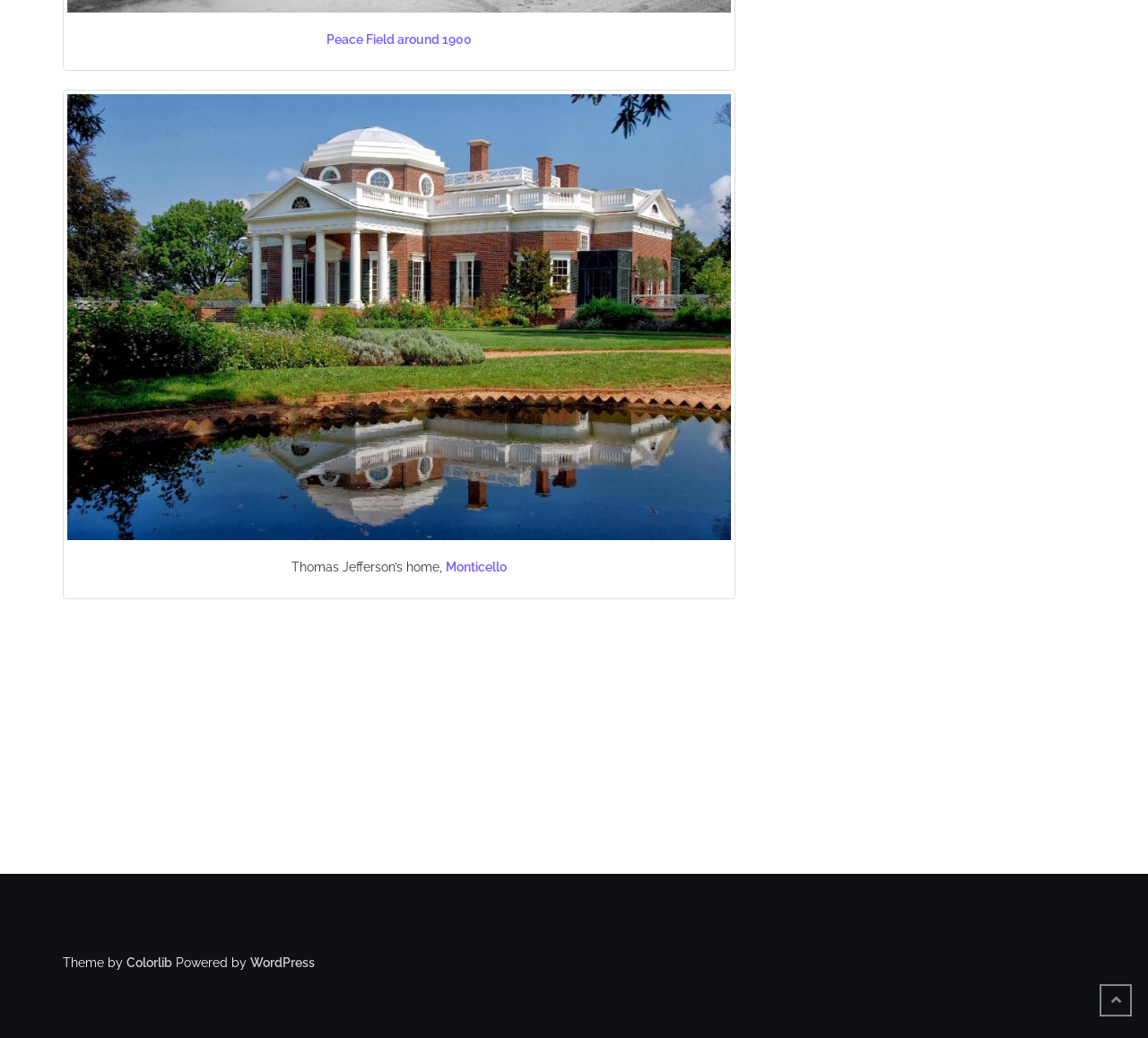What is the theme of the website by?
Examine the image closely and answer the question with as much detail as possible.

In the footer section, it is mentioned that the theme is by 'Colorlib', which is a link.